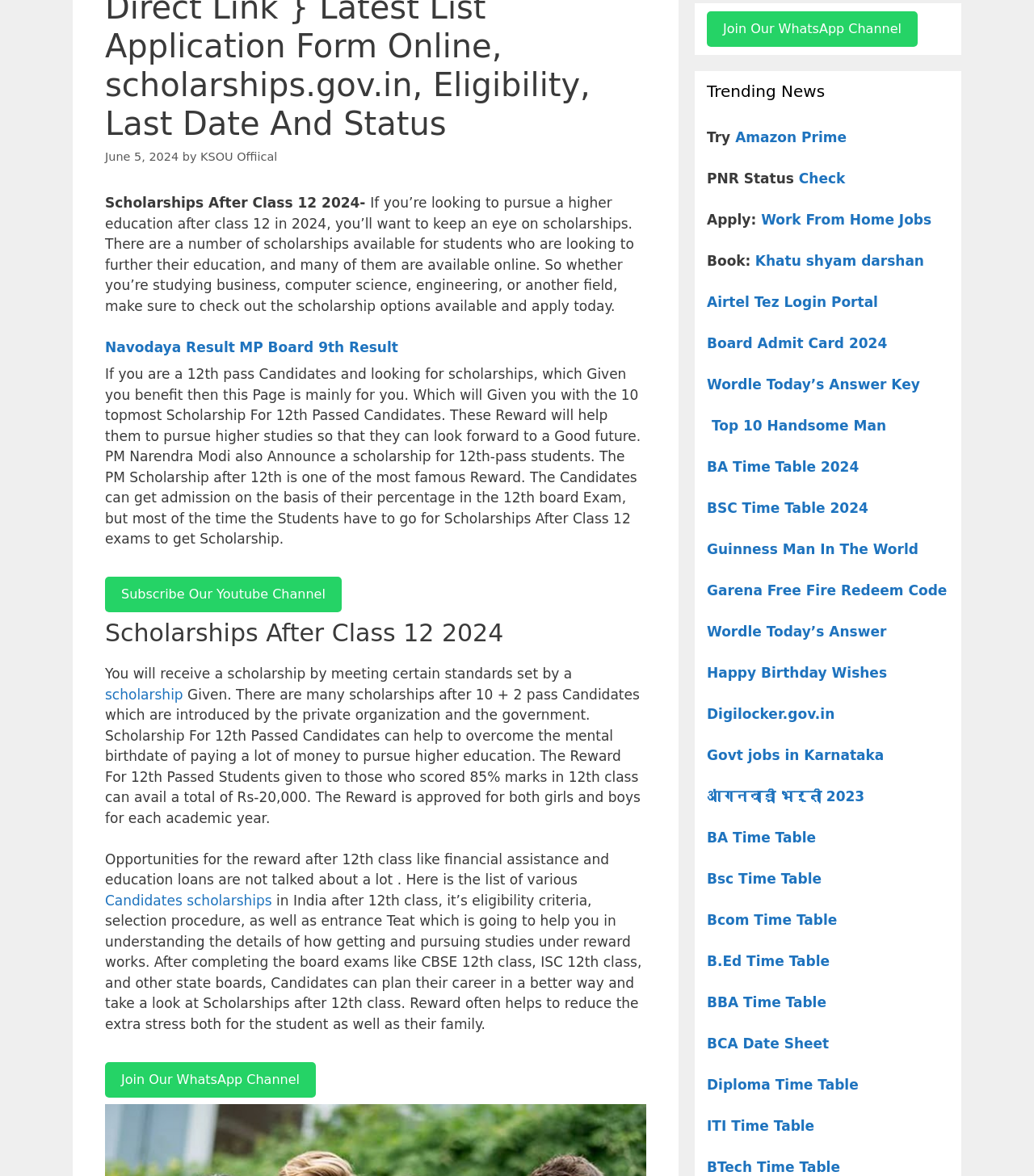Locate the bounding box of the UI element defined by this description: "Garena Free Fire Redeem Code". The coordinates should be given as four float numbers between 0 and 1, formatted as [left, top, right, bottom].

[0.684, 0.495, 0.916, 0.509]